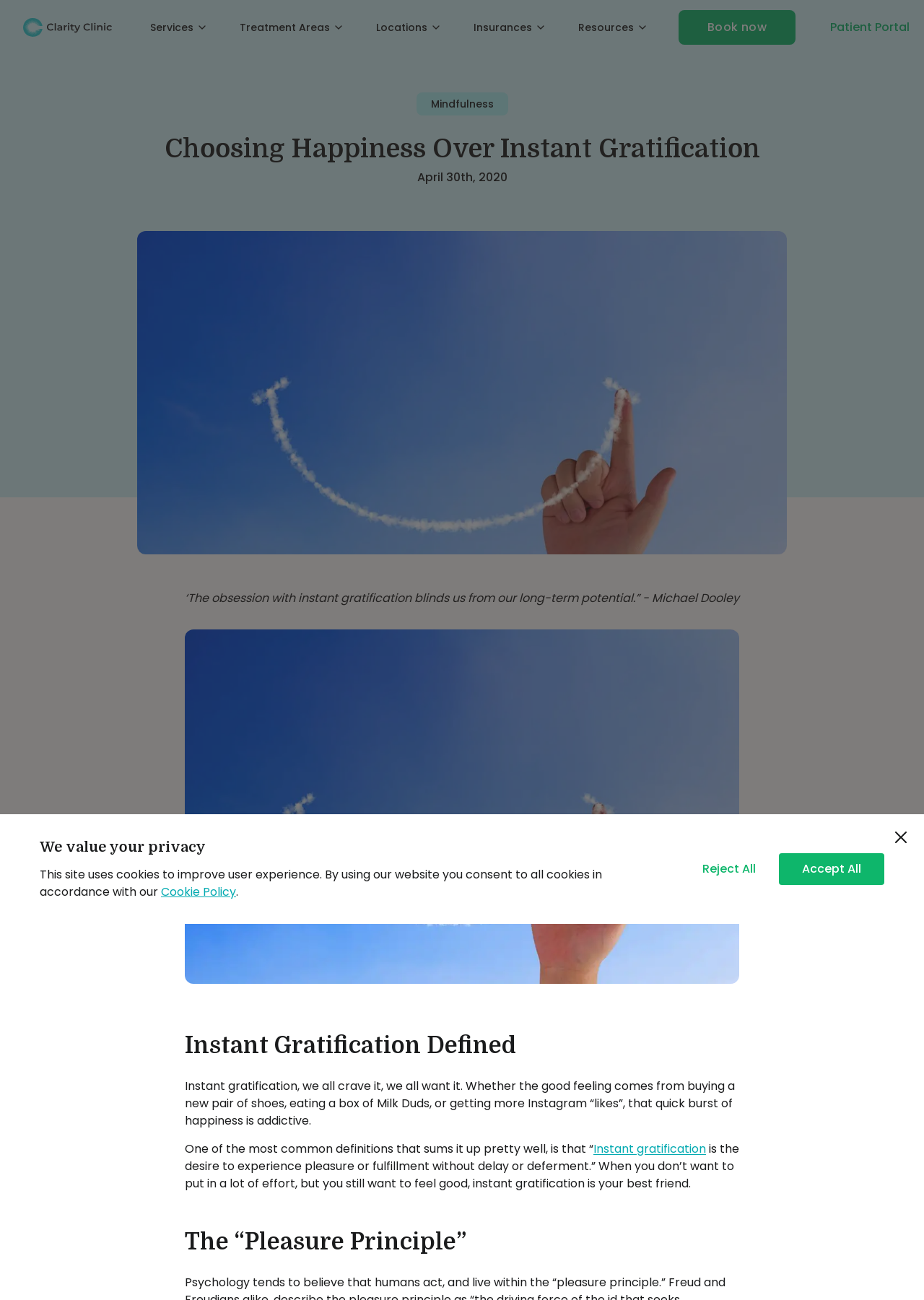Refer to the image and provide an in-depth answer to the question:
What is the quote about instant gratification?

I found the answer by looking at the static text element with the quote, which is attributed to Michael Dooley.